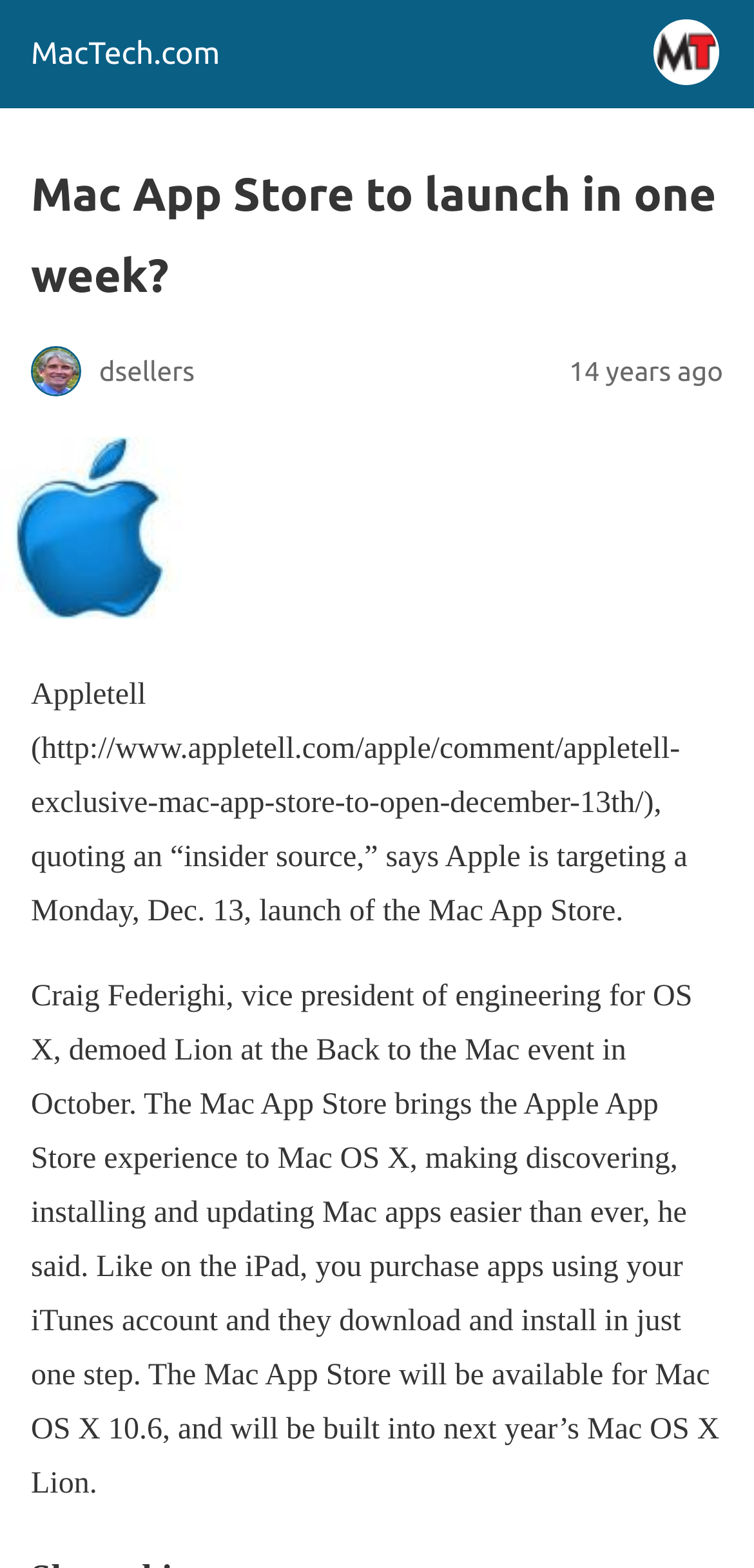What is the name of the vice president of engineering for OS X?
Answer the question with detailed information derived from the image.

The name of the vice president of engineering for OS X is Craig Federighi, who demoed Lion at the Back to the Mac event in October, as mentioned in the article.